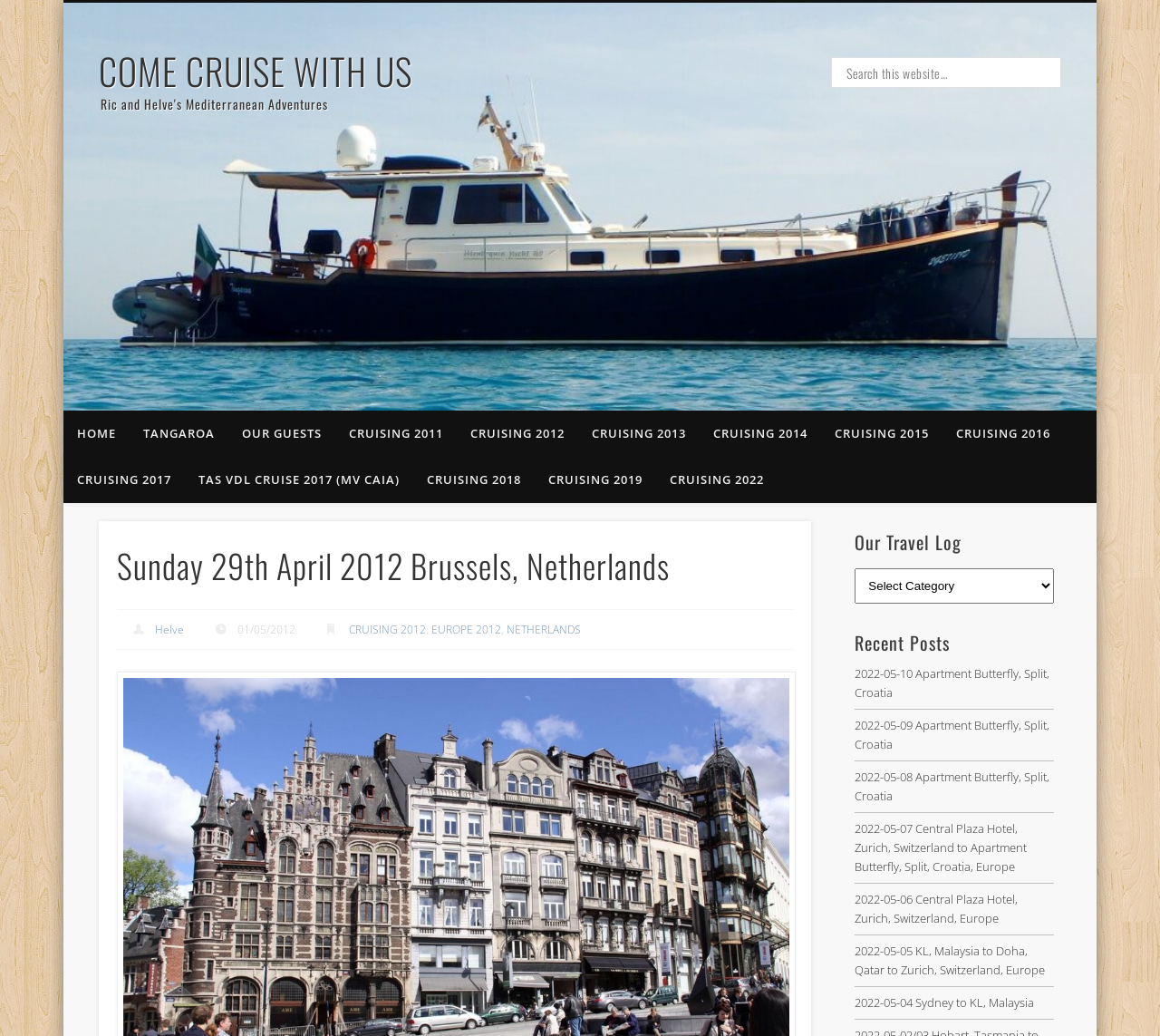What type of content is displayed in the 'Our Travel Log' section?
Refer to the image and give a detailed response to the question.

I found this answer by examining the elements under the 'Our Travel Log' section, which include links to recent posts such as '2022-05-10 Apartment Butterfly, Split, Croatia', etc. This suggests that the 'Our Travel Log' section displays recent posts or travel updates.